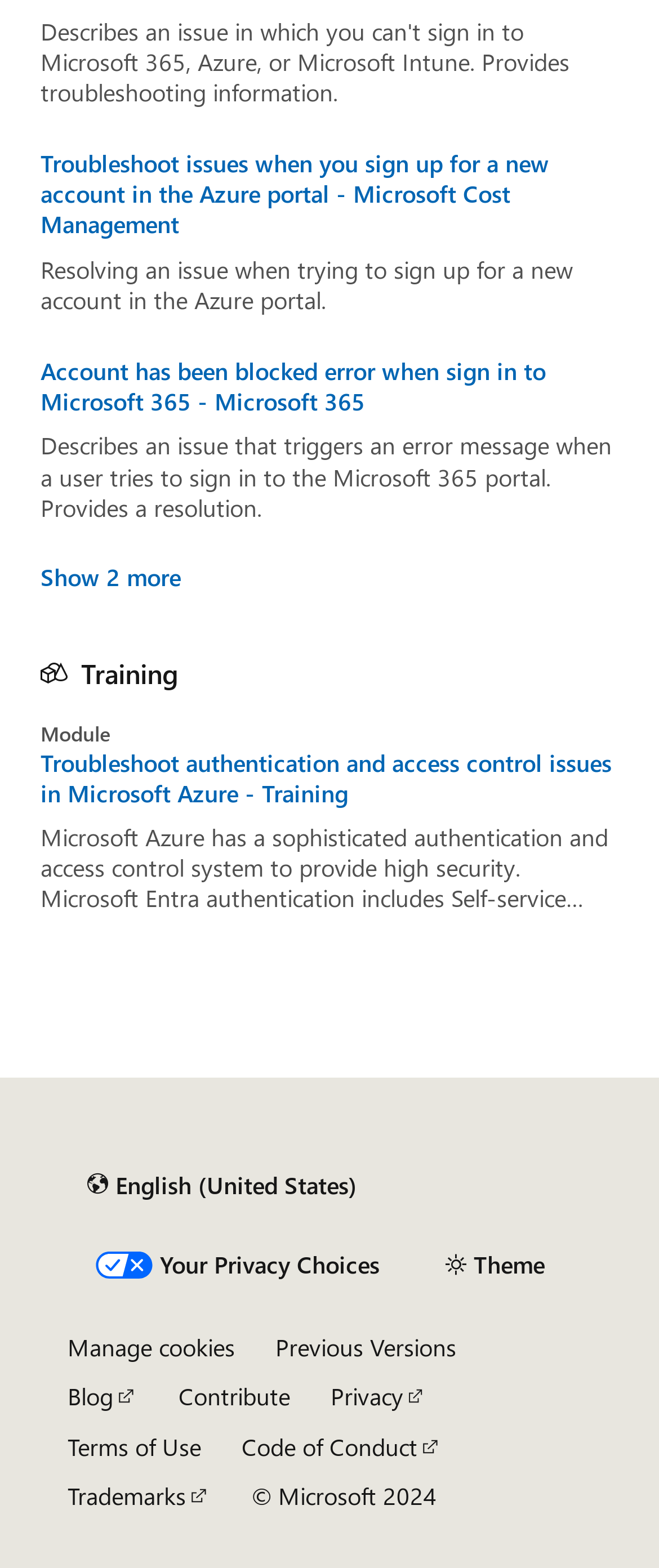Find the bounding box coordinates for the area you need to click to carry out the instruction: "Click the 'Manage cookies' button". The coordinates should be four float numbers between 0 and 1, indicated as [left, top, right, bottom].

[0.103, 0.851, 0.356, 0.868]